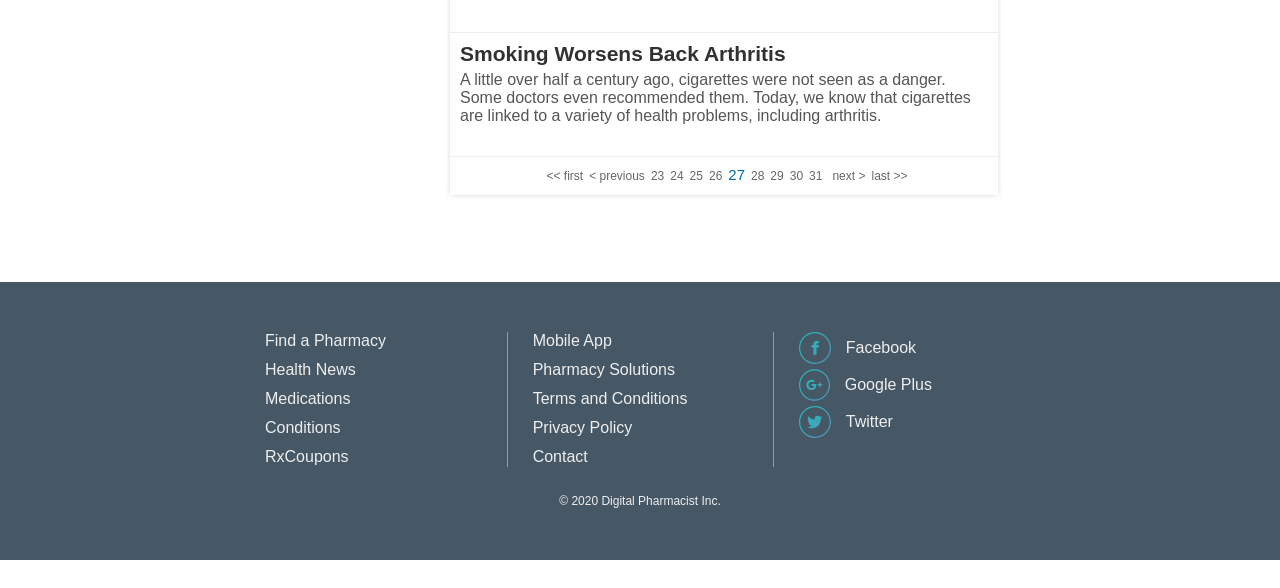Answer the question with a brief word or phrase:
How many pages are there in total?

31